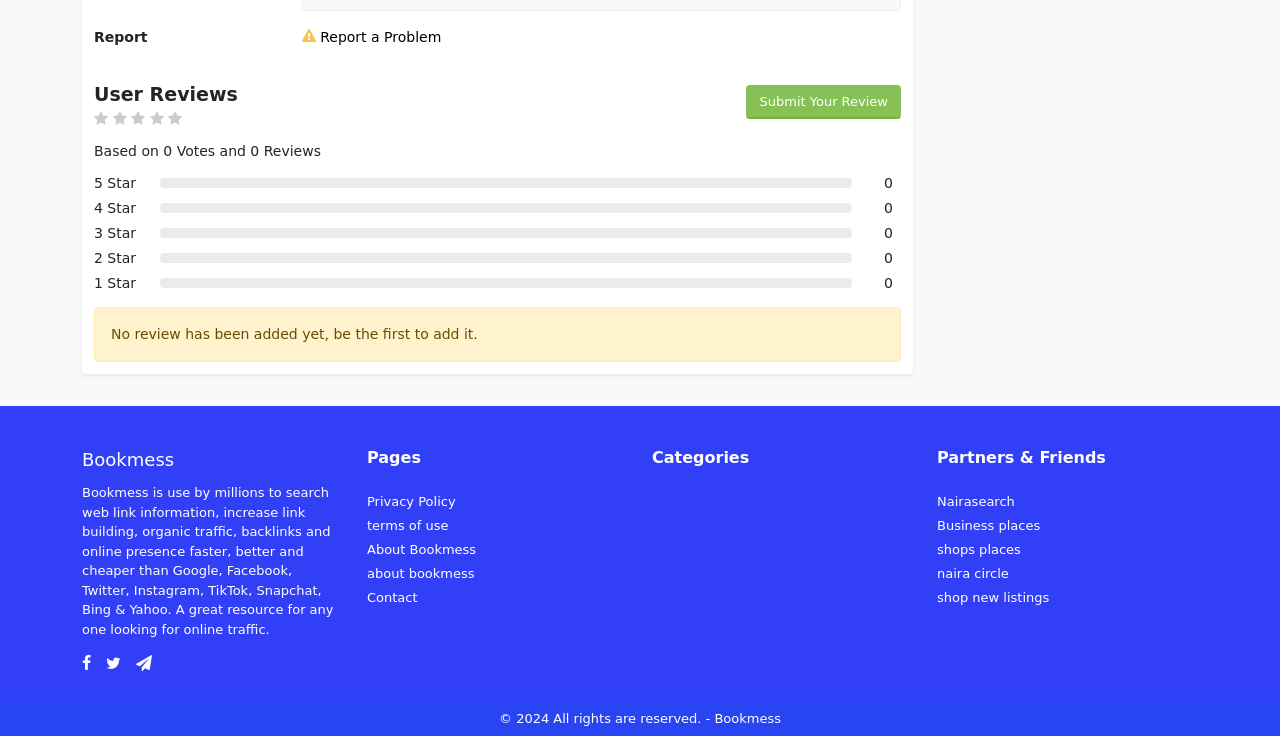Specify the bounding box coordinates of the element's region that should be clicked to achieve the following instruction: "Click on the 'Top Blogging courses' link". The bounding box coordinates consist of four float numbers between 0 and 1, in the format [left, top, right, bottom].

None